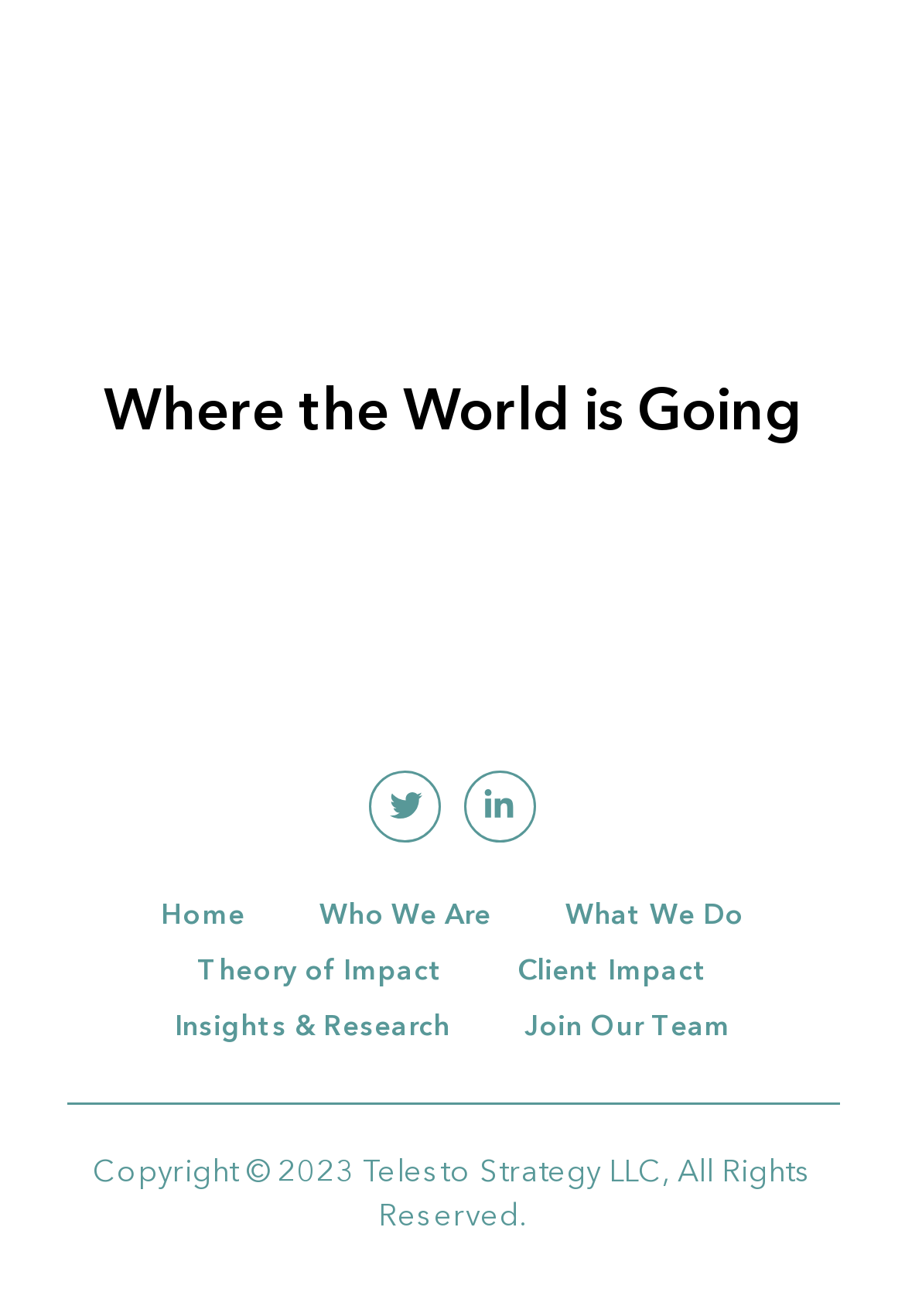Given the element description Insights & Research, predict the bounding box coordinates for the UI element in the webpage screenshot. The format should be (top-left x, top-left y, bottom-right x, bottom-right y), and the values should be between 0 and 1.

[0.193, 0.76, 0.497, 0.802]